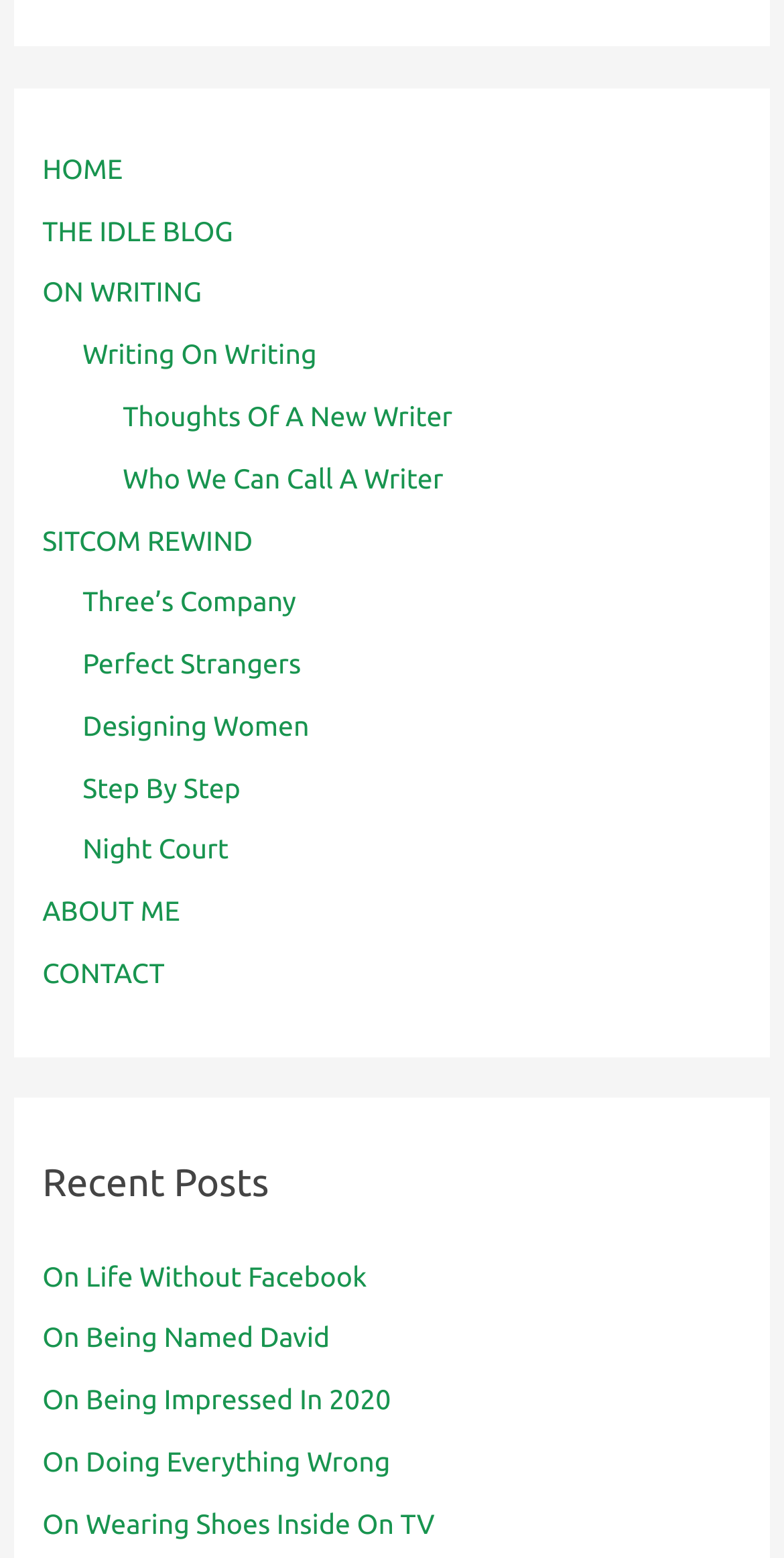Use a single word or phrase to answer the question:
What is the main navigation menu?

Menu